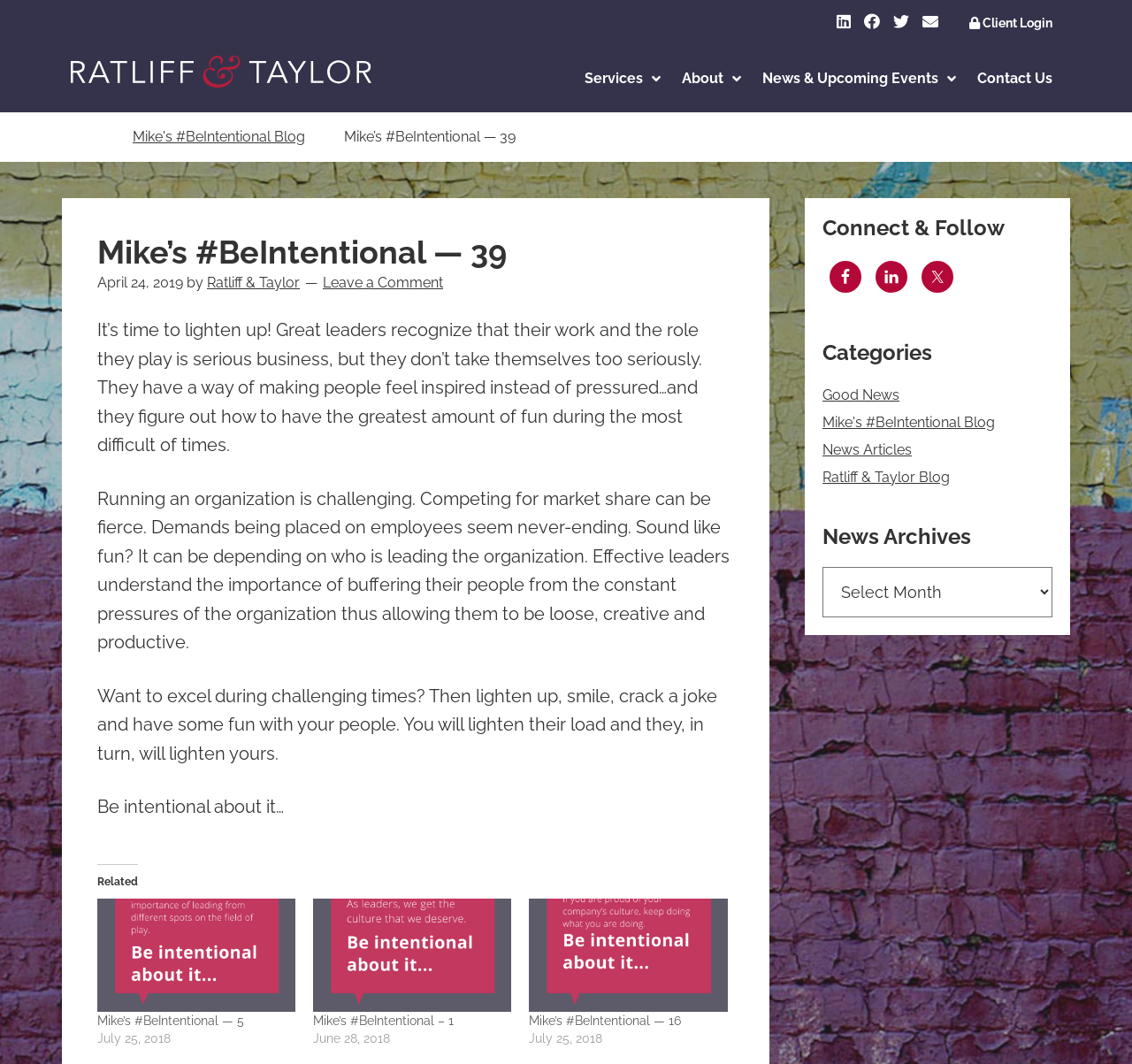Using the given description, provide the bounding box coordinates formatted as (top-left x, top-left y, bottom-right x, bottom-right y), with all values being floating point numbers between 0 and 1. Description: Services

[0.501, 0.042, 0.584, 0.106]